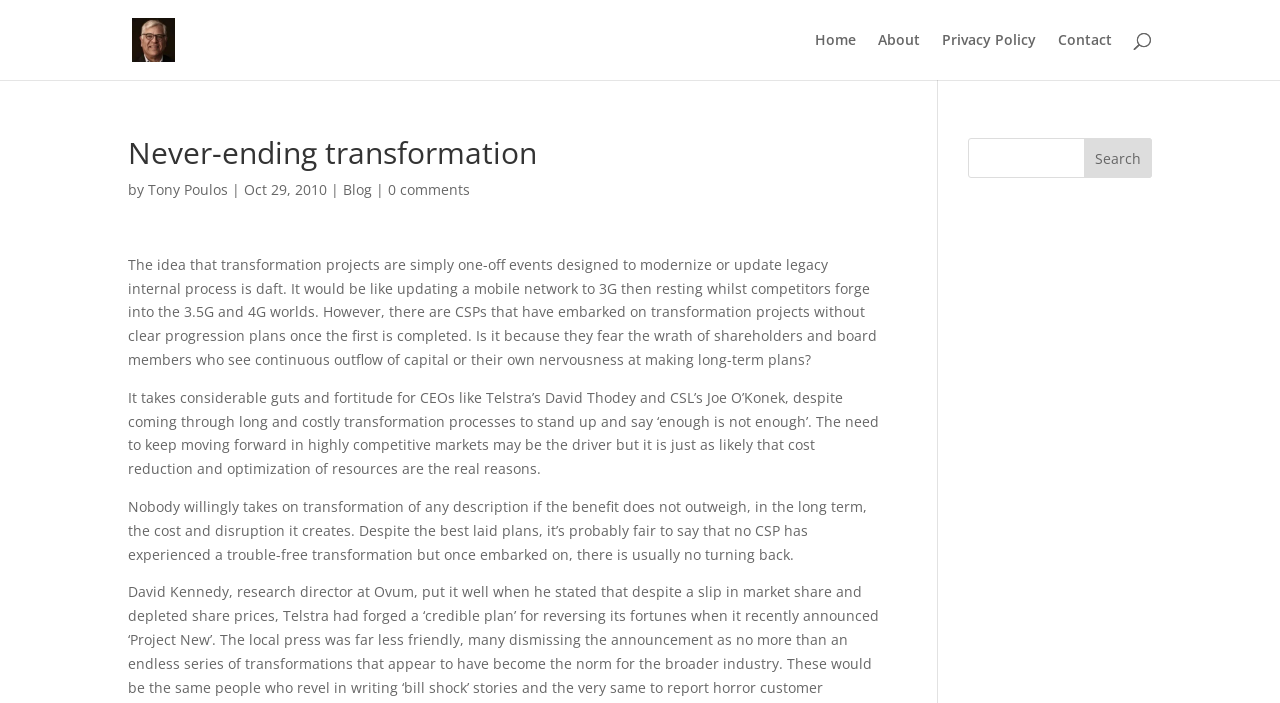Using the format (top-left x, top-left y, bottom-right x, bottom-right y), and given the element description, identify the bounding box coordinates within the screenshot: Contact

[0.827, 0.047, 0.869, 0.114]